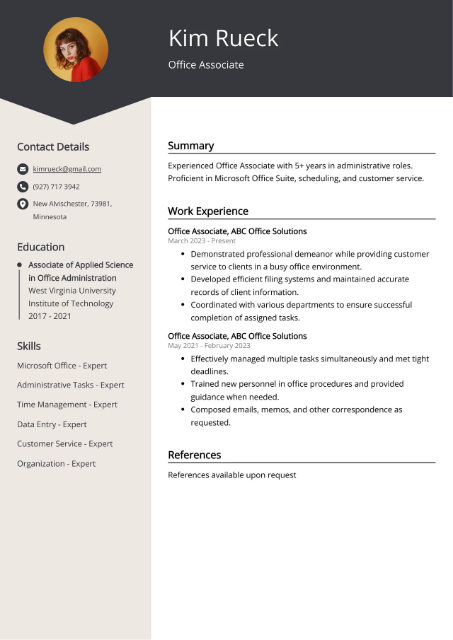Describe the image with as much detail as possible.

The image showcases a professional resume of Kim Rueck, an Office Associate with over five years of experience in various administrative roles. The layout is clean and organized, featuring clear sections that include contact details, a summary of qualifications, work experience, education, skills, and references.

1. **Contact Details**: Located at the top, including an email address, phone number, and location.
2. **Summary**: A concise statement highlighting Kim's experience and proficiency with Microsoft Office Suite, scheduling, and customer service.
3. **Work Experience**: This section details two positions held at ABC Office Solutions, outlining specific responsibilities and achievements, such as maintaining client records and coordinating with departments.
4. **Education**: Lists the relevant degree in Office Administration earned from West Virginia University.
5. **Skills**: Features a list of expertise, emphasizing competencies in Microsoft Office, time management, data entry, and more.
6. **References**: Note indicating that references are available upon request.

Overall, this resume effectively presents Kim Rueck as a qualified candidate for office associate roles, highlighting both experience and academic background in a visually appealing format.